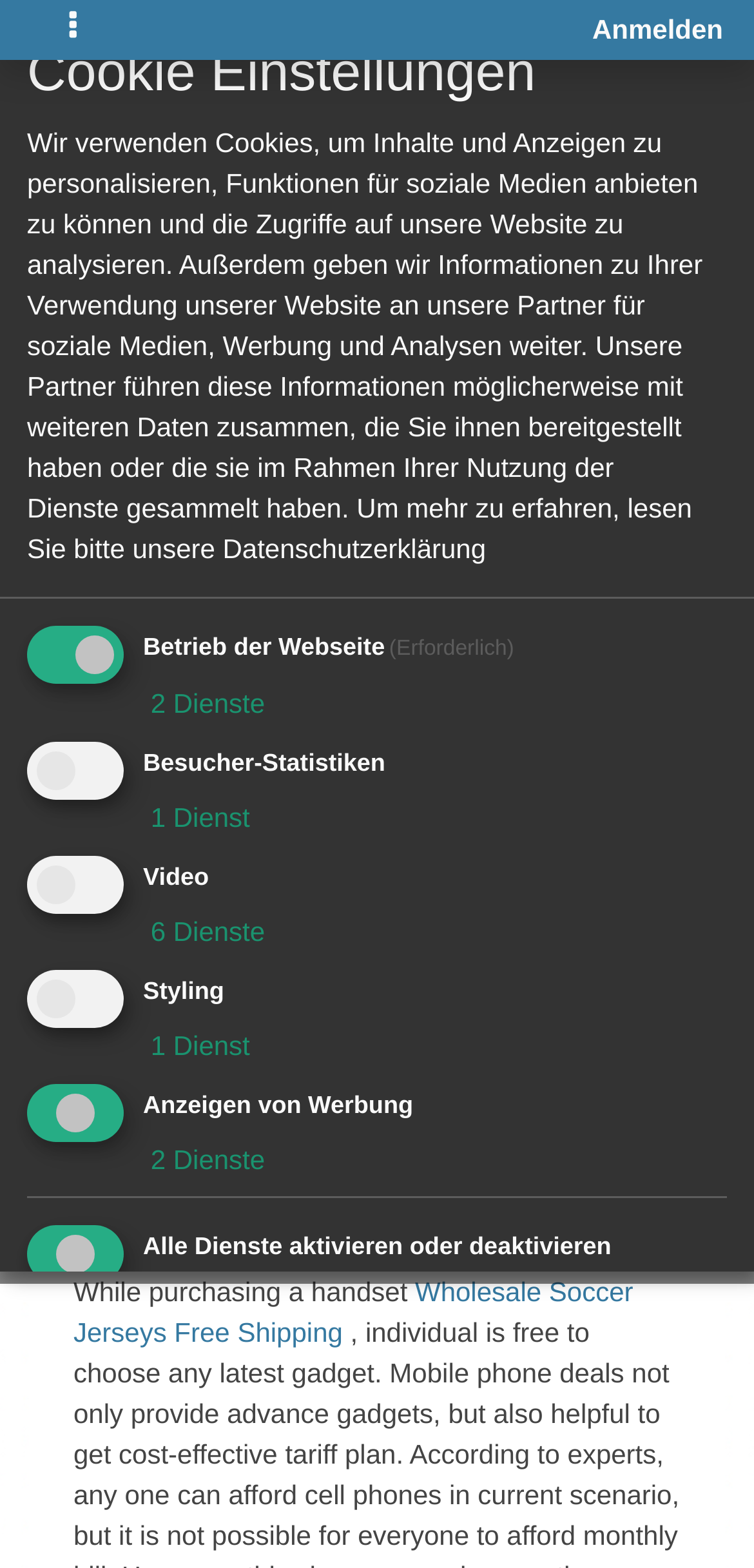For the following element description, predict the bounding box coordinates in the format (top-left x, top-left y, bottom-right x, bottom-right y). All values should be floating point numbers between 0 and 1. Description: parent_node: Anmelden aria-label="Toggle navigation"

[0.041, 0.0, 0.154, 0.038]